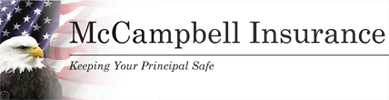What is the symbol of strength and freedom in the logo?
Can you provide an in-depth and detailed response to the question?

The eagle is positioned on the left side of the logo, symbolizing strength and freedom, which are important values in the insurance industry.